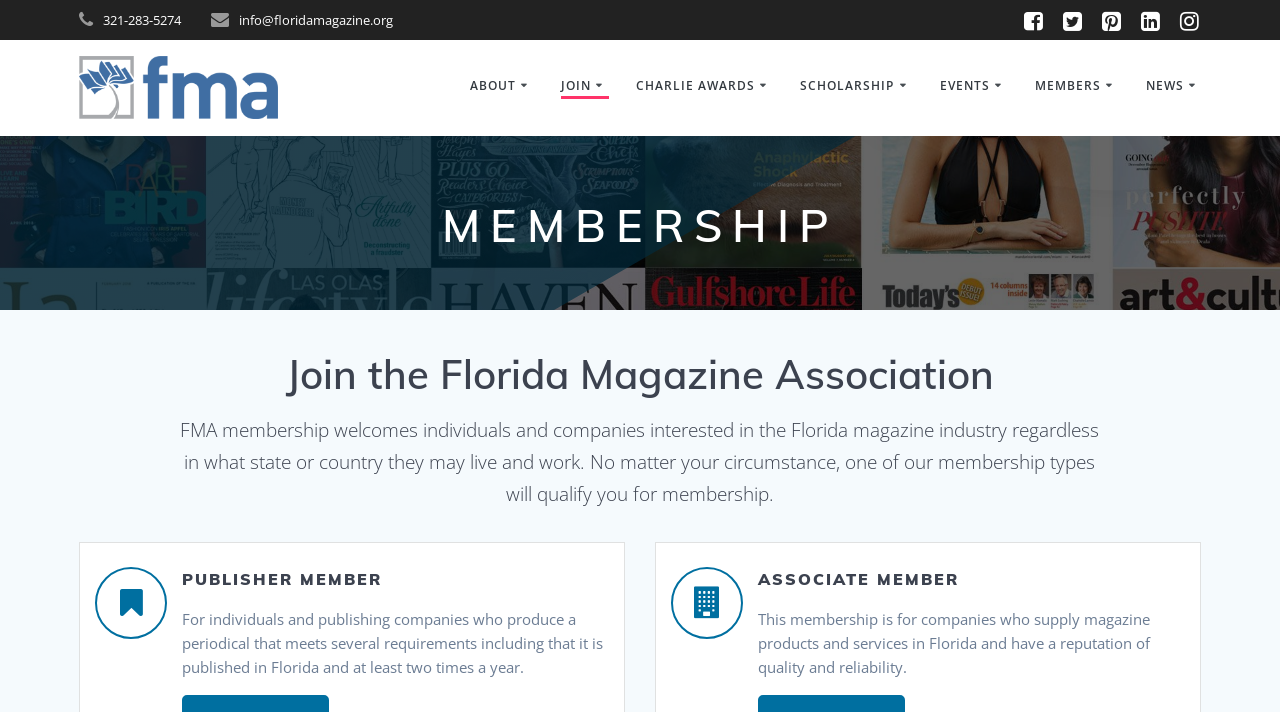Refer to the image and answer the question with as much detail as possible: What are the types of membership offered by the Florida Magazine Association?

I found the types of membership by looking at the webpage content, where I saw headings and static text elements describing the different types of membership, including Publisher, Associate, and Affiliate.